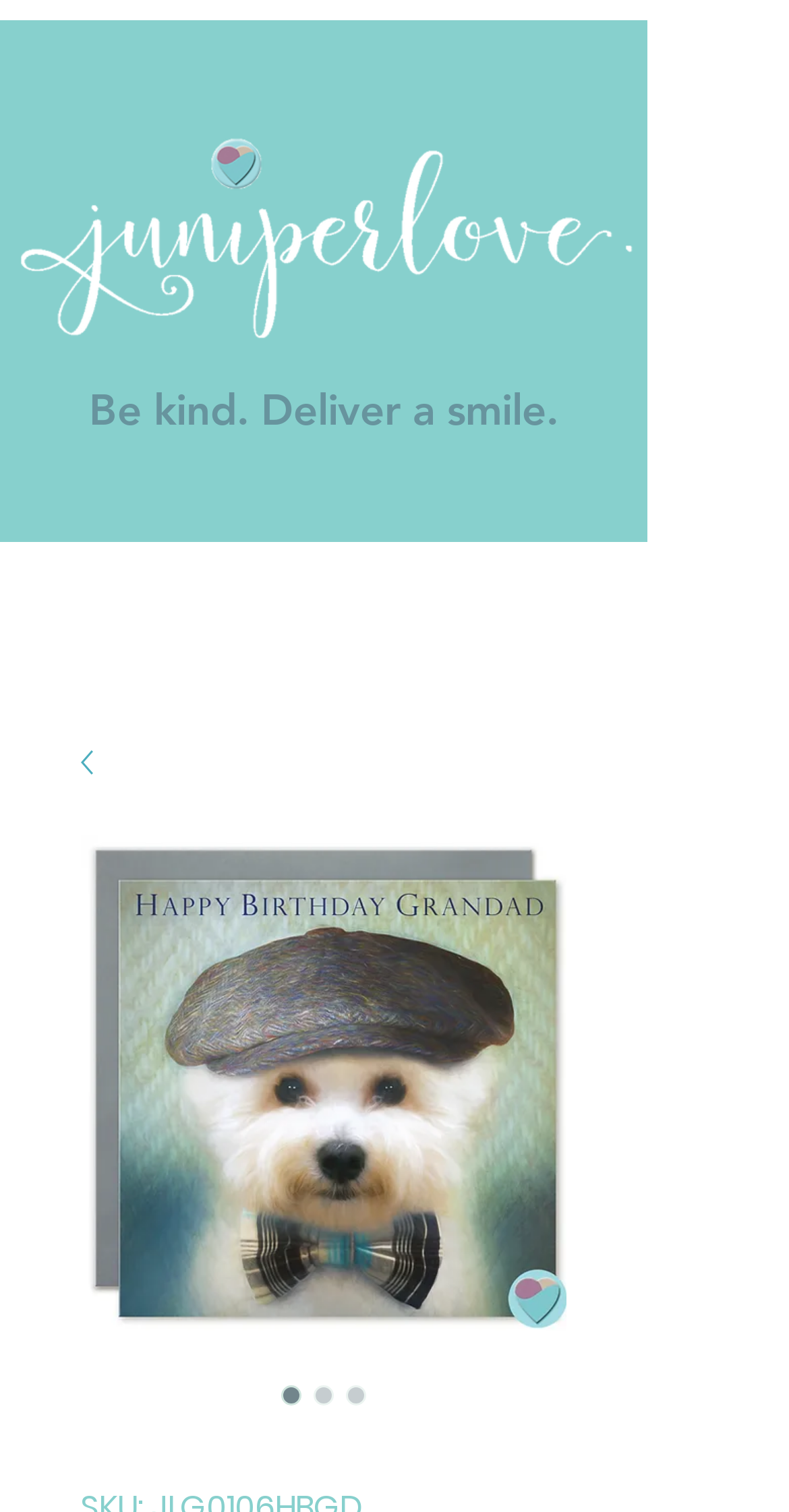Determine the main headline from the webpage and extract its text.

Grandad Birthday Card 'HAPPY BIRTHDAY GRANDAD'